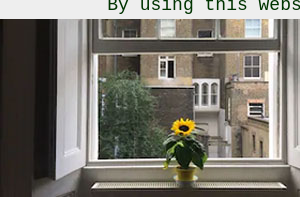Offer a detailed narrative of the scene shown in the image.

The image showcases a charming sash window view, typical of residential buildings in Pudsey, UK. The window frame is set against a backdrop that features a well-maintained courtyard or street, adding a touch of urban greenery with visible trees. Prominently placed in the foreground is a vibrant sunflower in a small yellow pot, bringing a cheerful and inviting element to the scene. This window design exemplifies the style of traditional sash windows, which offer excellent ventilation and aesthetic appeal. This type of window structure enhances both the comfort and security of homes in the area, making it a desirable choice for property owners.